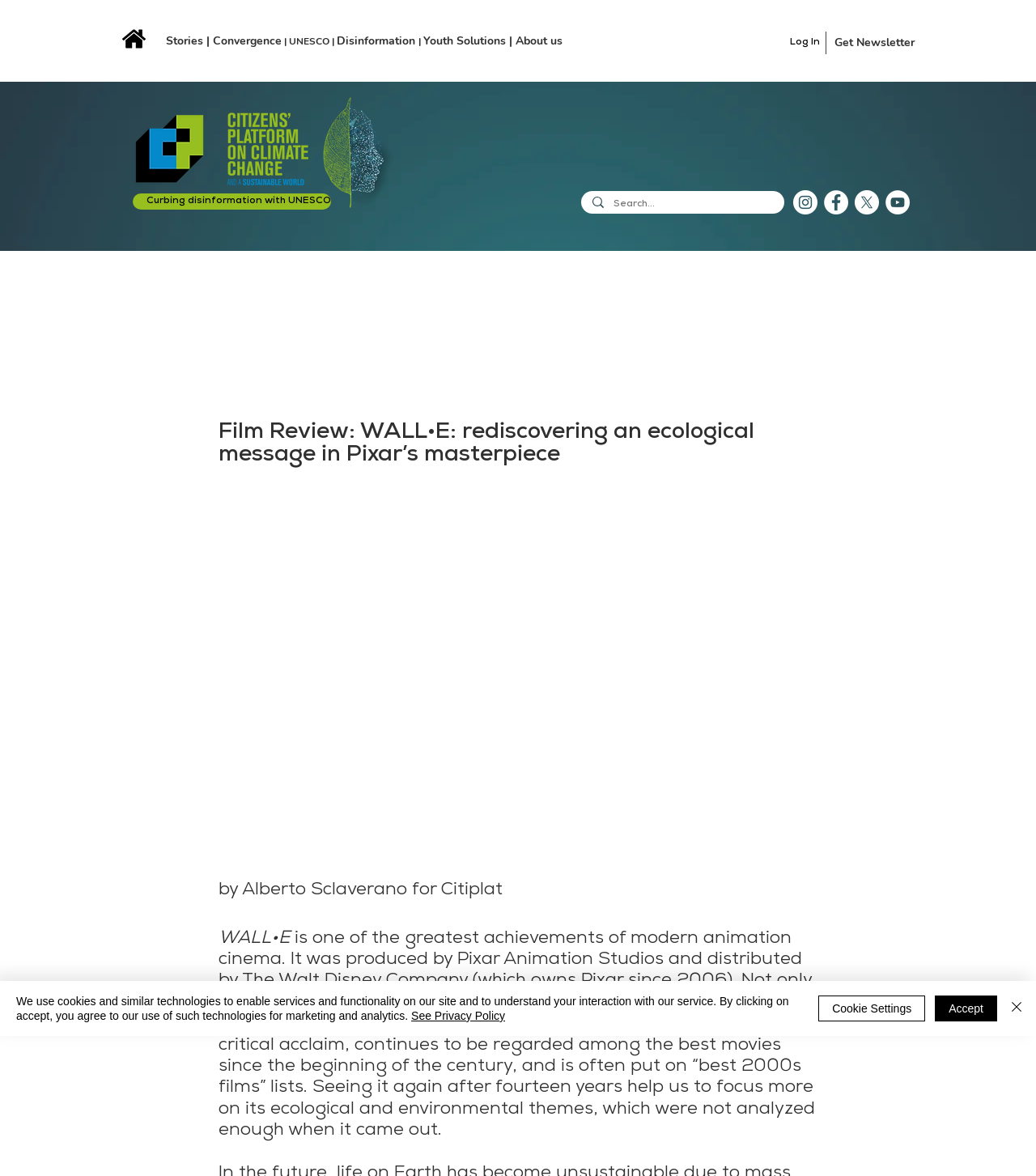Identify the bounding box coordinates for the UI element described as follows: aria-label="Search..." name="q" placeholder="Search...". Use the format (top-left x, top-left y, bottom-right x, bottom-right y) and ensure all values are floating point numbers between 0 and 1.

[0.592, 0.162, 0.724, 0.185]